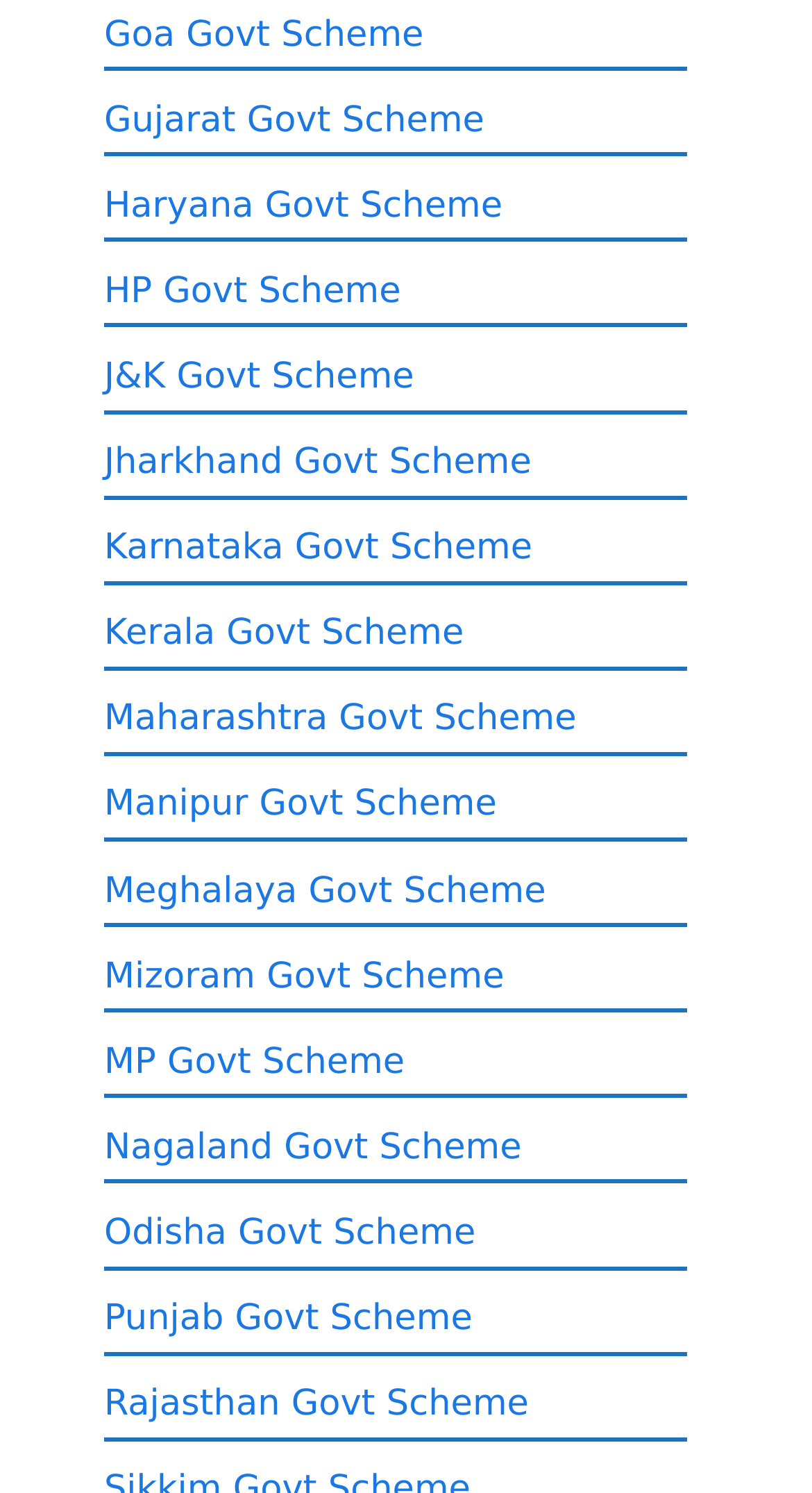Please find the bounding box coordinates for the clickable element needed to perform this instruction: "Explore Gujarat Govt Scheme".

[0.128, 0.067, 0.597, 0.094]